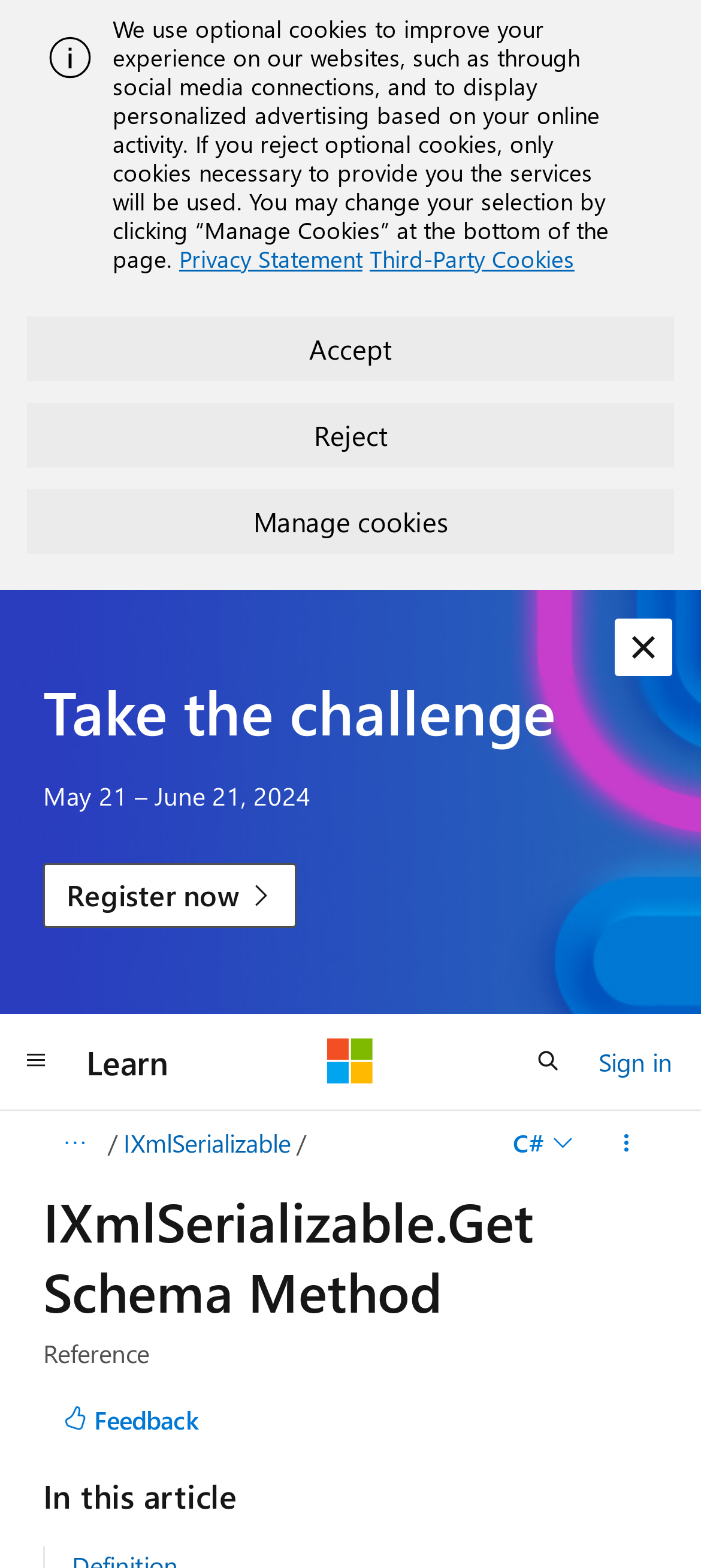Please find and report the bounding box coordinates of the element to click in order to perform the following action: "Explore Web Design". The coordinates should be expressed as four float numbers between 0 and 1, in the format [left, top, right, bottom].

None